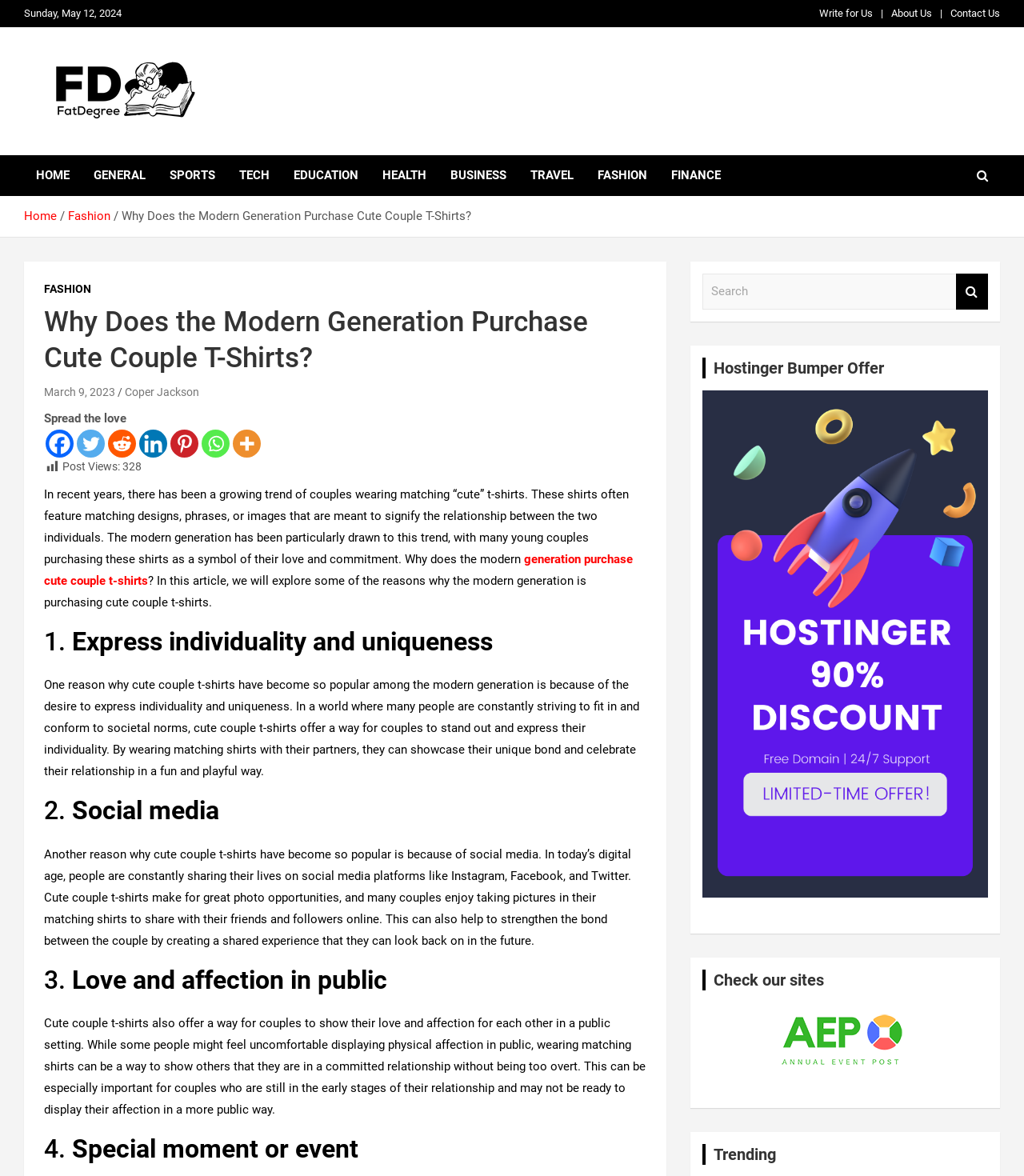Articulate a complete and detailed caption of the webpage elements.

This webpage is an article discussing why the modern generation purchases cute couple t-shirts. At the top of the page, there is a date "Sunday, May 12, 2024" and a set of links to "Write for Us", "About Us", and "Contact Us" on the right side. Below these links, there is a logo "Fat Degree" with an image and a heading. 

On the left side, there is a navigation menu with links to "HOME", "GENERAL", "SPORTS", "TECH", "EDUCATION", "HEALTH", "BUSINESS", "TRAVEL", "FASHION", and "FINANCE". Below this menu, there is a breadcrumbs navigation with links to "Home" and "Fashion". 

The main content of the article starts with a heading "Why Does the Modern Generation Purchase Cute Couple T-Shirts?" followed by a brief introduction. The article is divided into four sections, each with a heading and a paragraph of text. The sections are "1. Express individuality and uniqueness", "2. Social media", "3. Love and affection in public", and "4. Special moment or event". 

On the right side of the page, there is a search box and a button. Below the search box, there is a promotional banner "Hostinger Bumper Offer" with an image and a link. Further down, there is a section "Check our sites" with a link and an image, and a section "Trending" with a link.